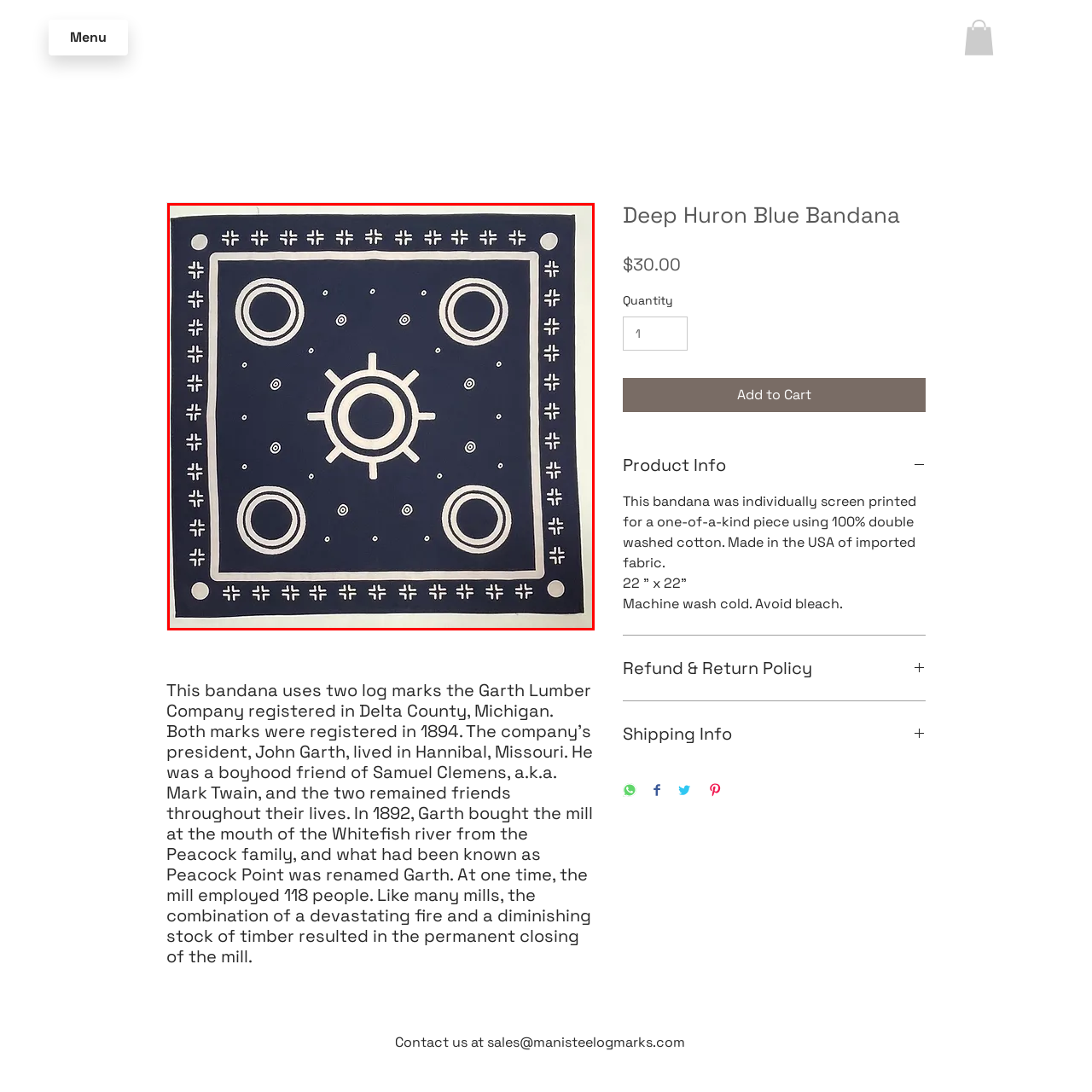What is the size of the bandana? Examine the image inside the red bounding box and answer concisely with one word or a short phrase.

22 inches by 22 inches